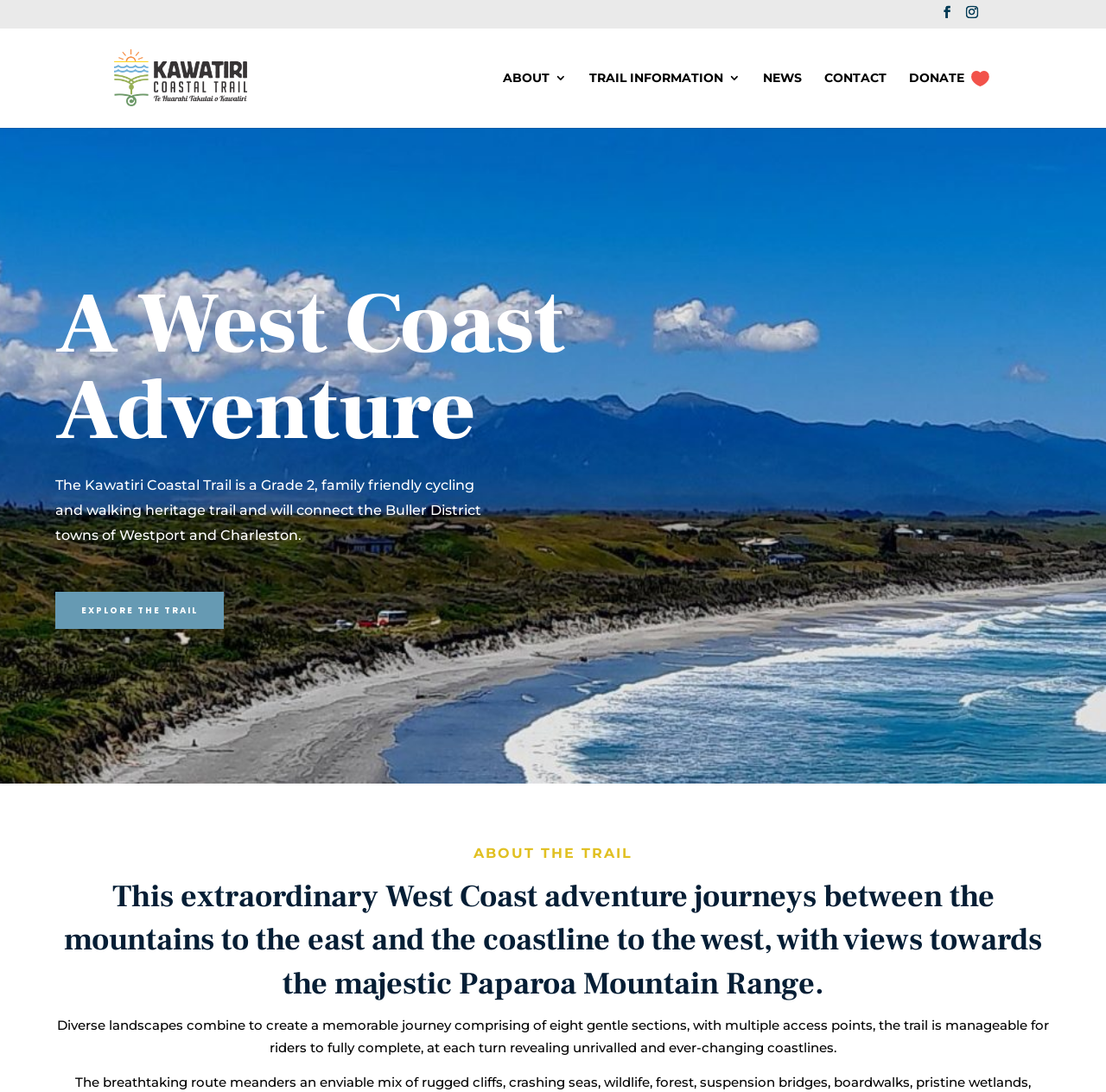Please locate the bounding box coordinates of the element's region that needs to be clicked to follow the instruction: "Donate". The bounding box coordinates should be provided as four float numbers between 0 and 1, i.e., [left, top, right, bottom].

[0.822, 0.065, 0.9, 0.117]